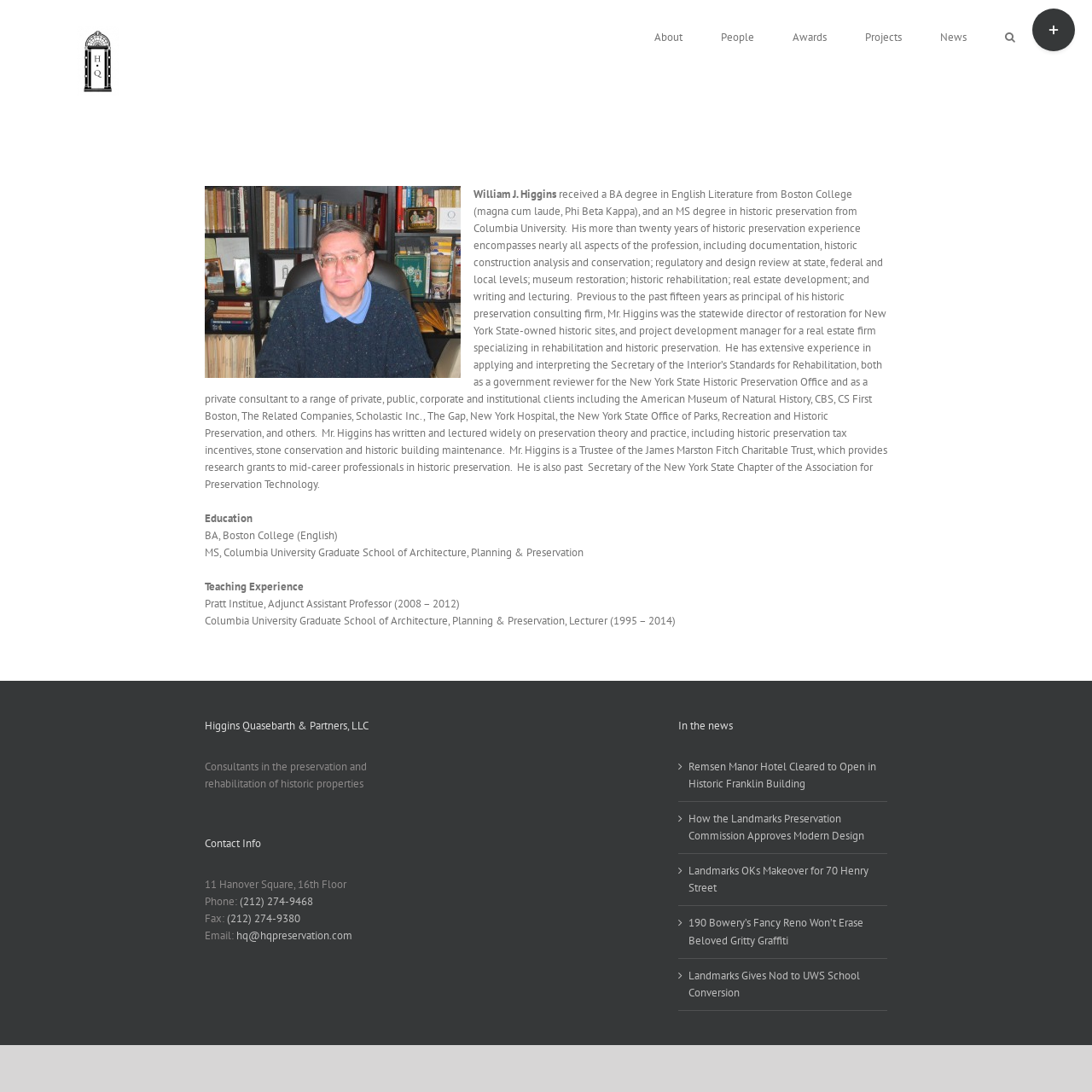Extract the bounding box for the UI element that matches this description: "People".

[0.66, 0.0, 0.691, 0.065]